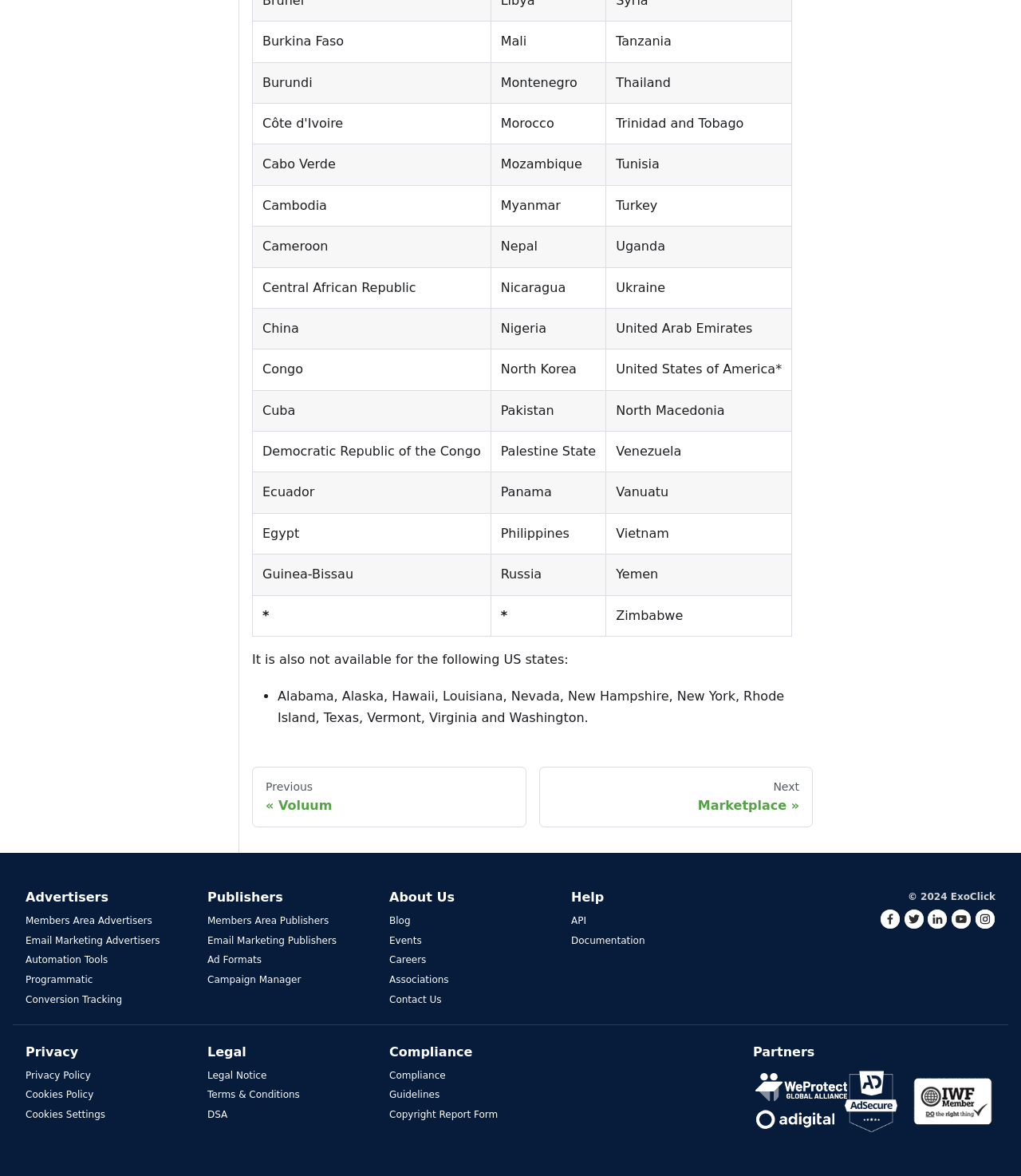Find the bounding box coordinates of the clickable area that will achieve the following instruction: "Click on Conversion Tracking".

[0.025, 0.845, 0.12, 0.855]